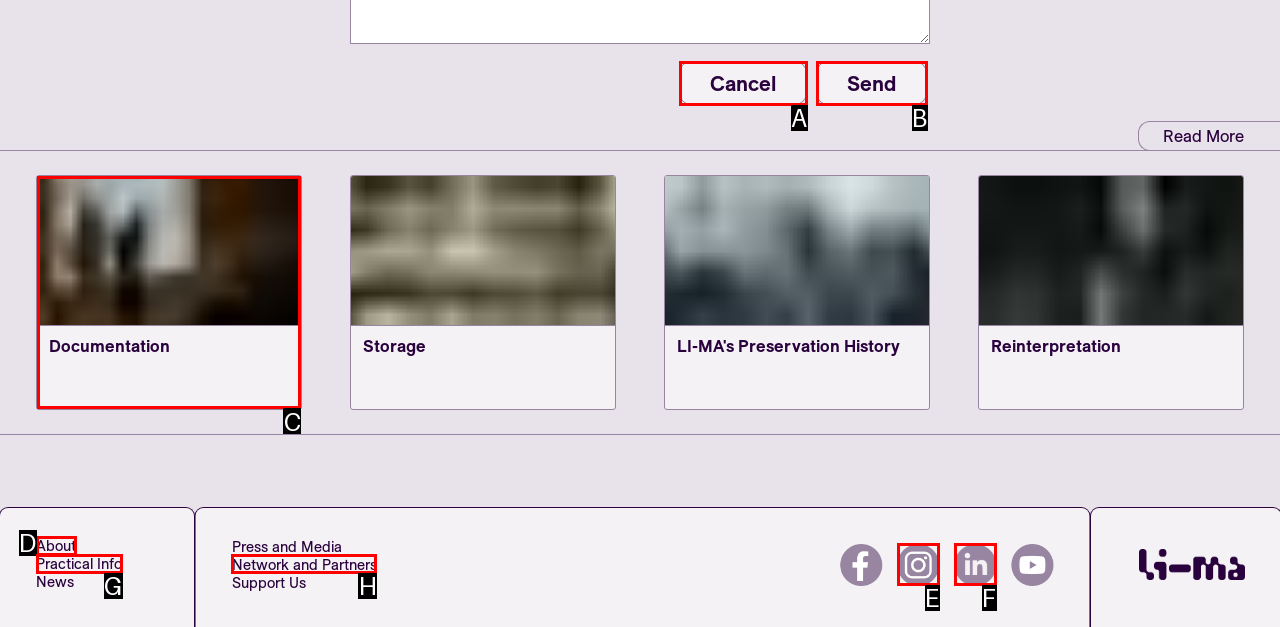Determine the letter of the element to click to accomplish this task: Read more about documentation in art preservation. Respond with the letter.

C